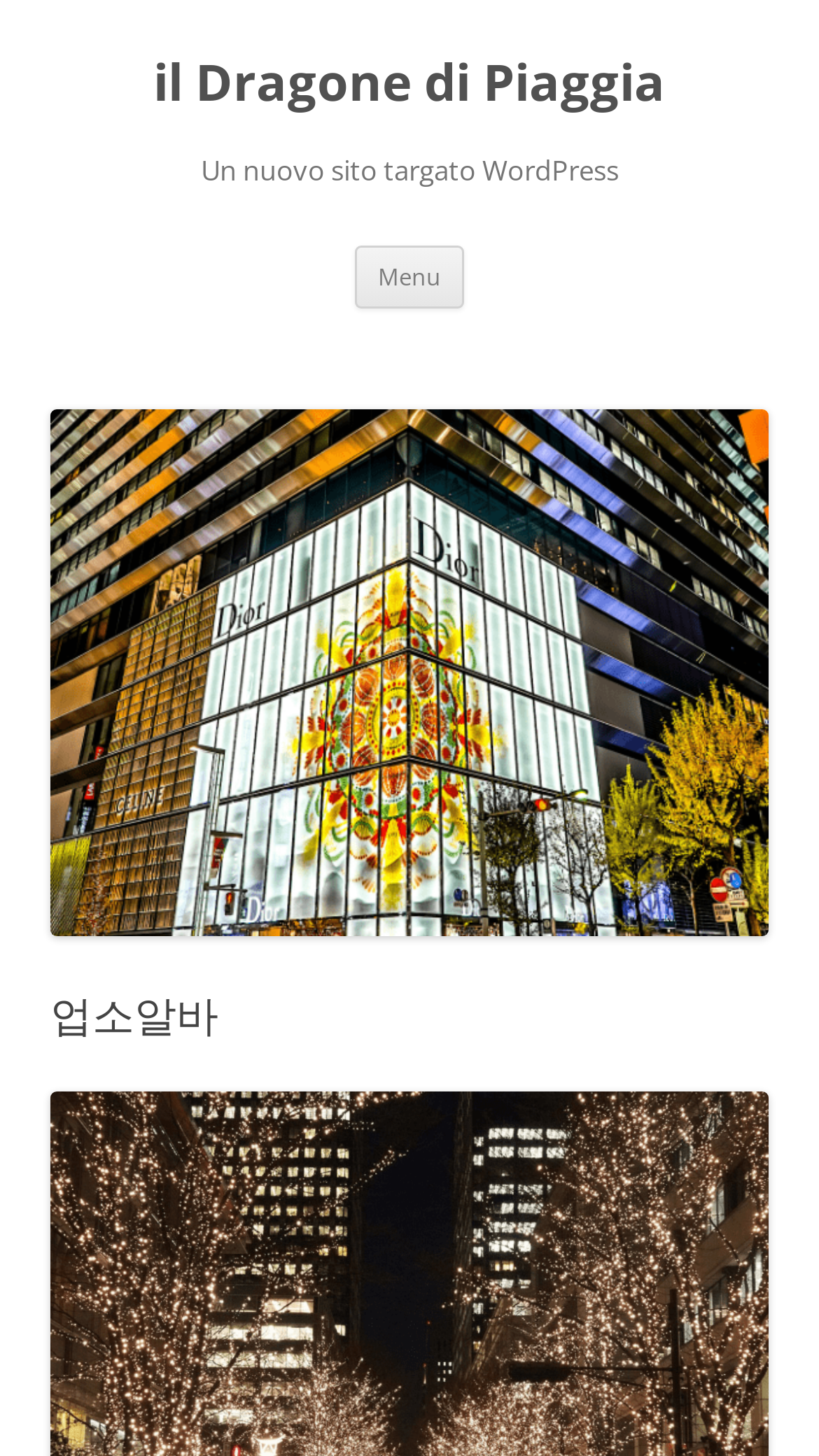What is the language of the webpage?
Based on the image, provide your answer in one word or phrase.

Multiple languages